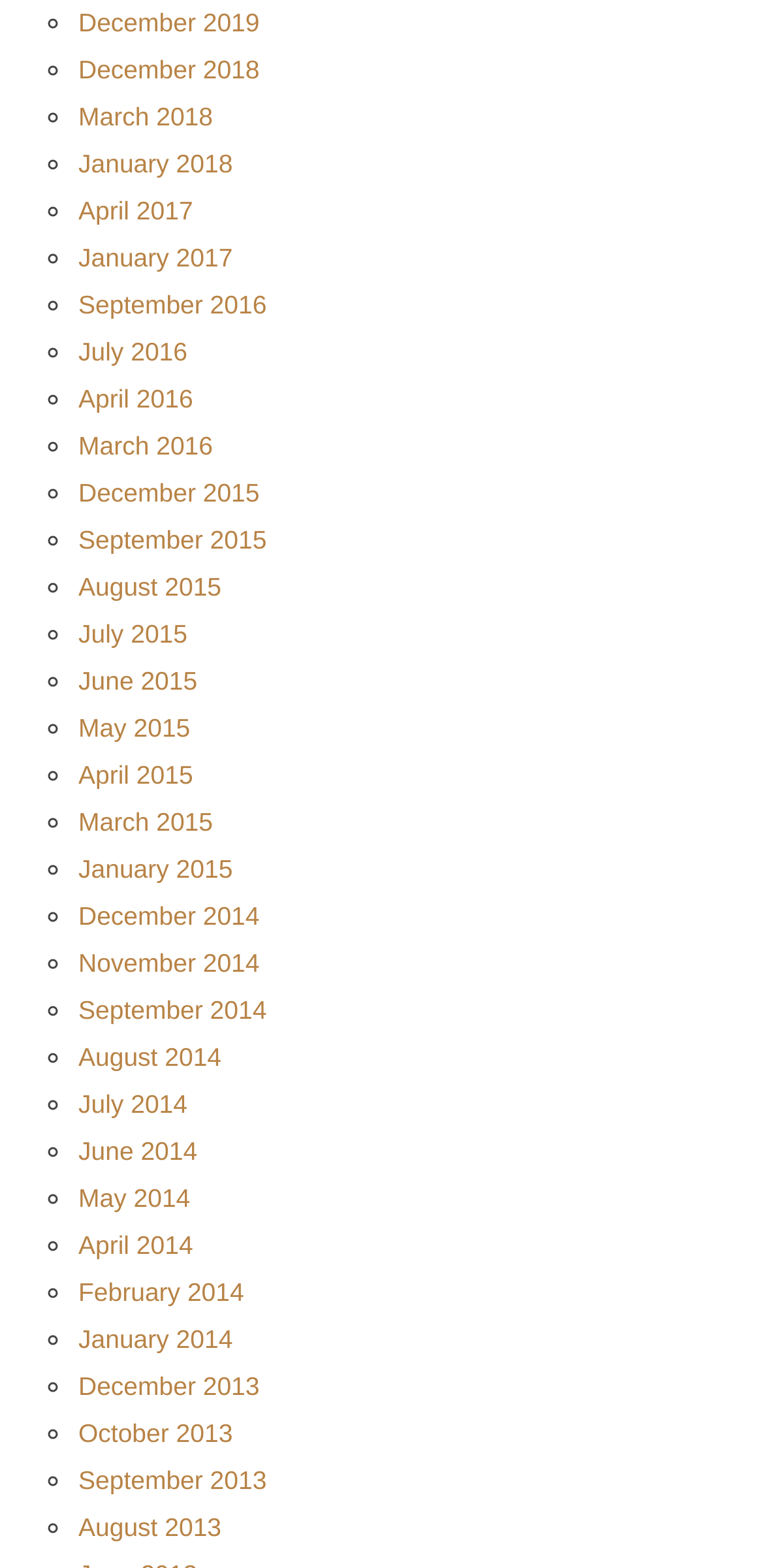Please provide a brief answer to the following inquiry using a single word or phrase:
What is the earliest month listed?

December 2013